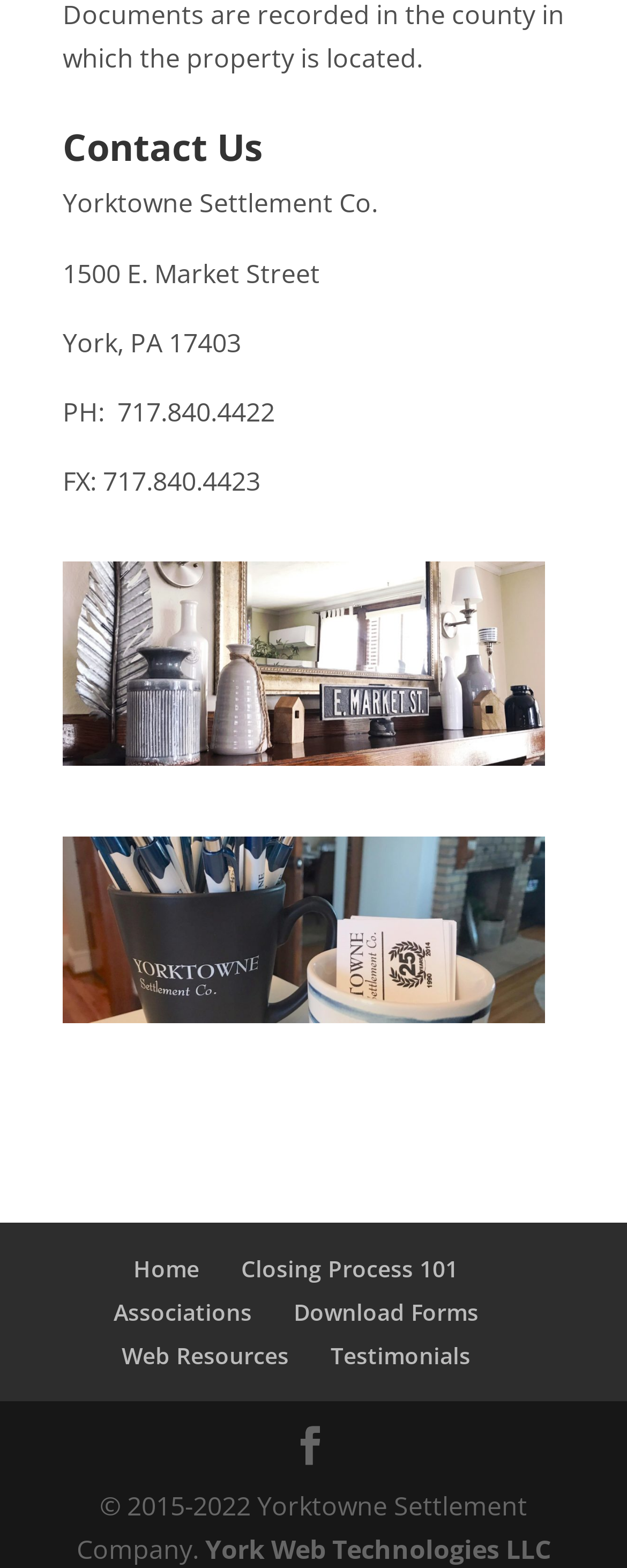Find the bounding box coordinates of the area to click in order to follow the instruction: "Download forms".

[0.468, 0.827, 0.763, 0.846]